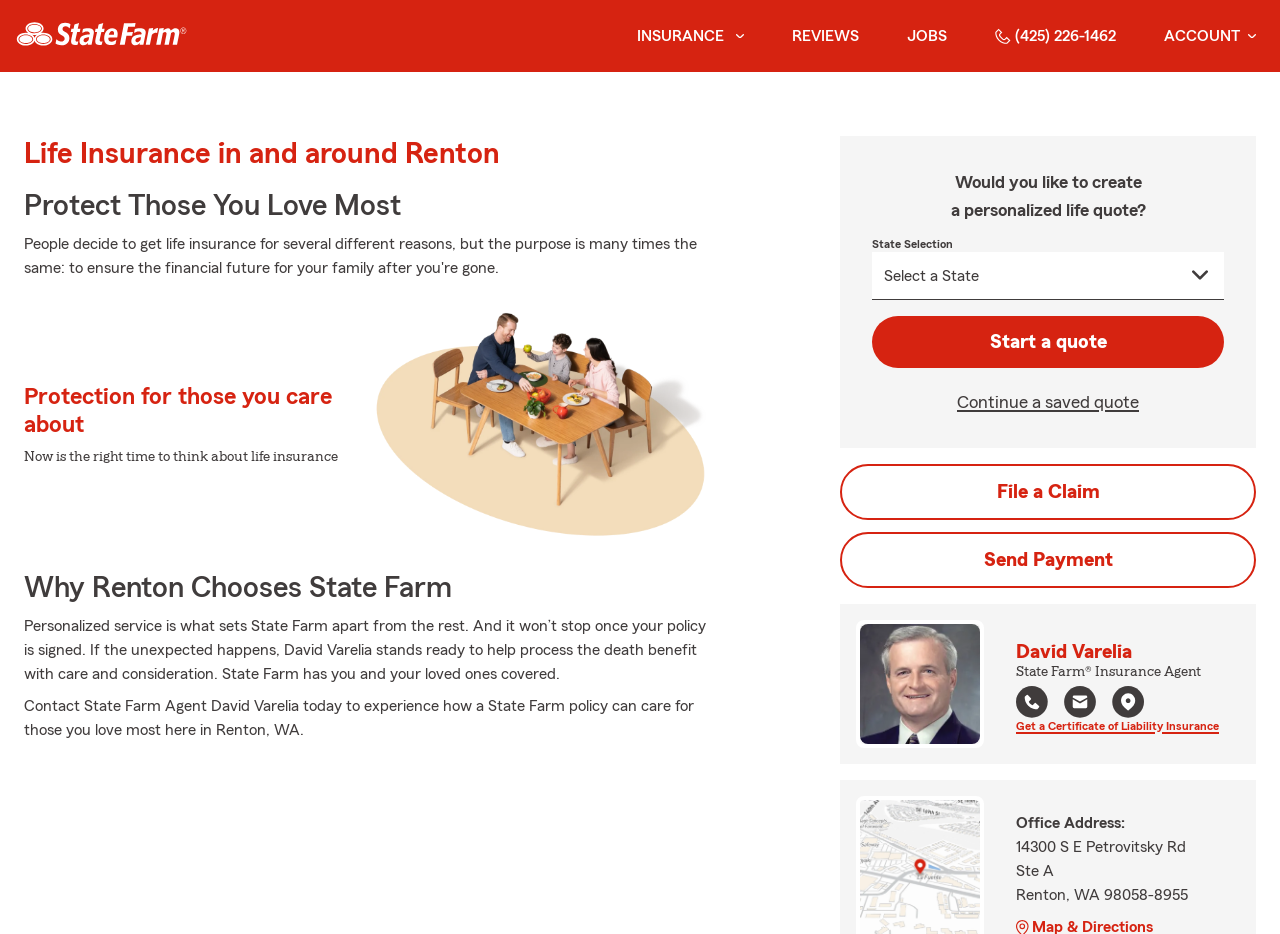Please predict the bounding box coordinates of the element's region where a click is necessary to complete the following instruction: "Call the agent". The coordinates should be represented by four float numbers between 0 and 1, i.e., [left, top, right, bottom].

[0.794, 0.734, 0.819, 0.774]